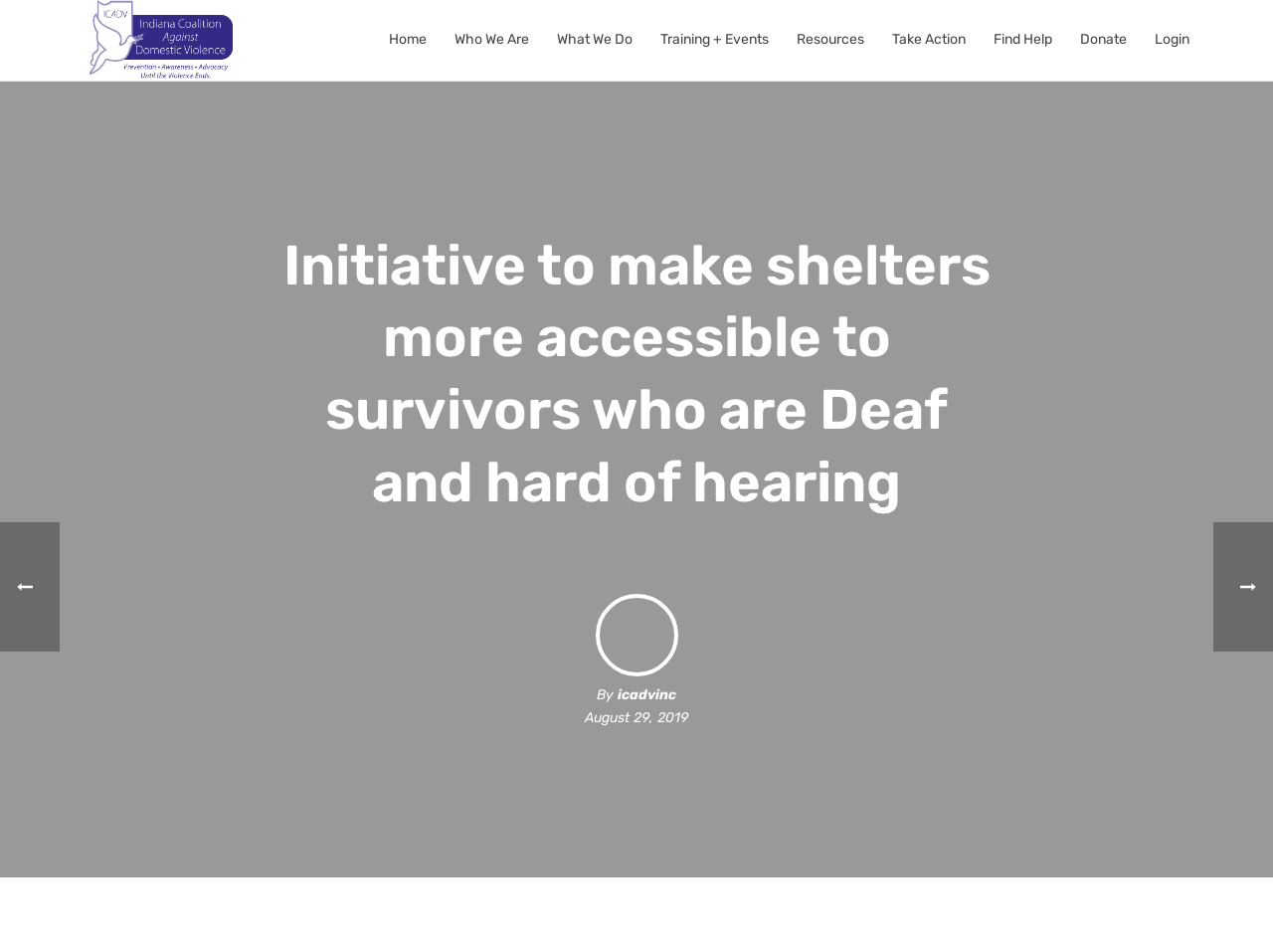Bounding box coordinates are given in the format (top-left x, top-left y, bottom-right x, bottom-right y). All values should be floating point numbers between 0 and 1. Provide the bounding box coordinate for the UI element described as: Login

[0.896, 0.03, 0.945, 0.055]